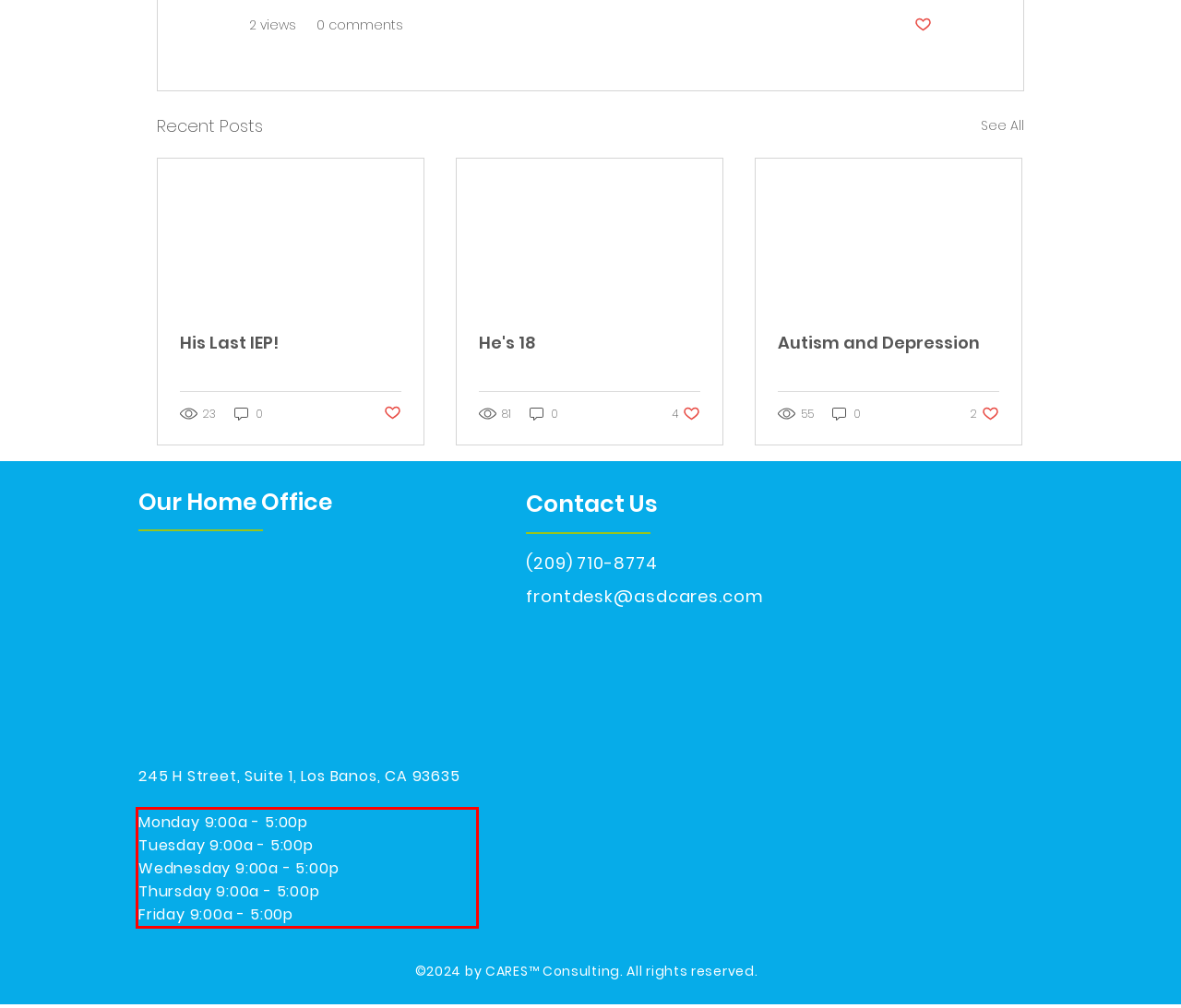You have a webpage screenshot with a red rectangle surrounding a UI element. Extract the text content from within this red bounding box.

Monday 9:00a - 5:00p Tuesday 9:00a - 5:00p Wednesday 9:00a - 5:00p Thursday 9:00a - 5:00p Friday 9:00a - 5:00p